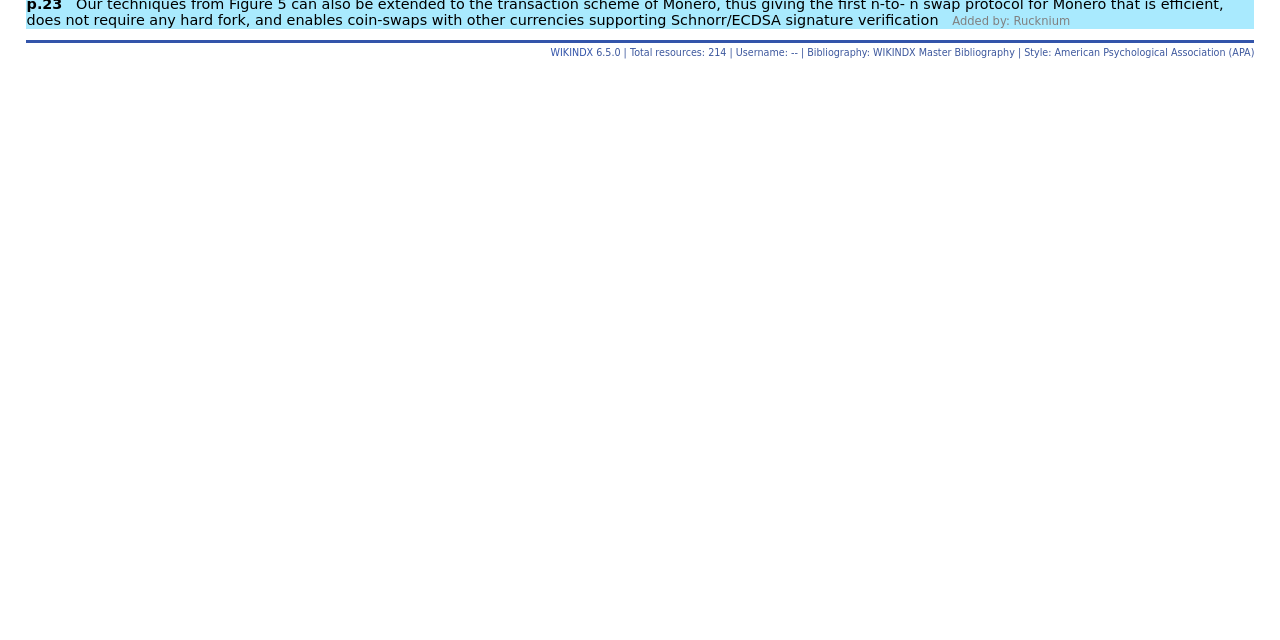Given the description WIKINDX, predict the bounding box coordinates of the UI element. Ensure the coordinates are in the format (top-left x, top-left y, bottom-right x, bottom-right y) and all values are between 0 and 1.

[0.43, 0.074, 0.463, 0.091]